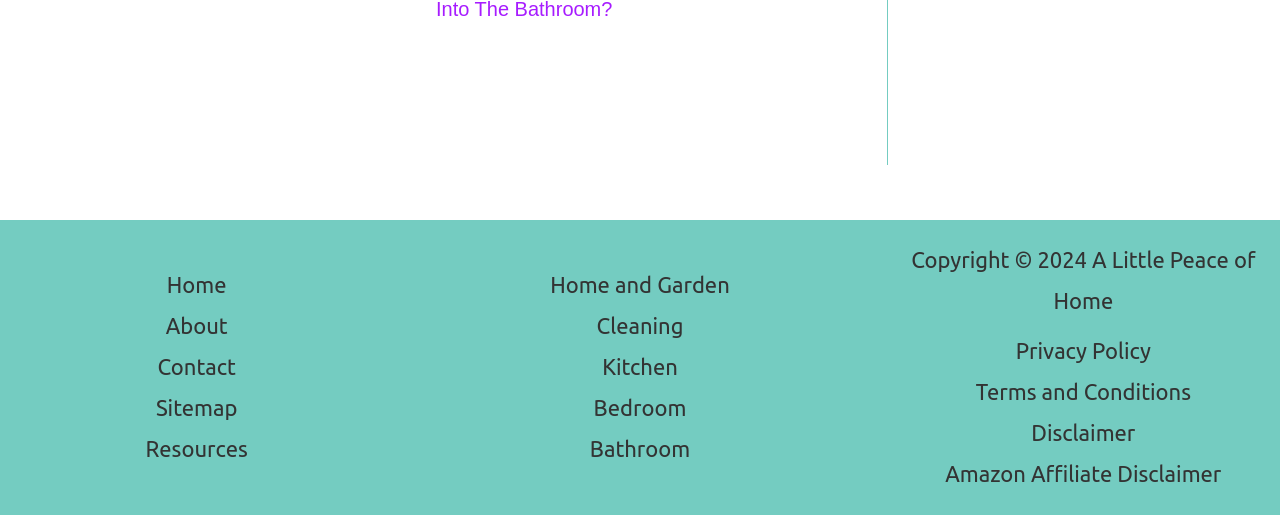Respond to the following query with just one word or a short phrase: 
What is the first link in the second footer widget?

Privacy Policy